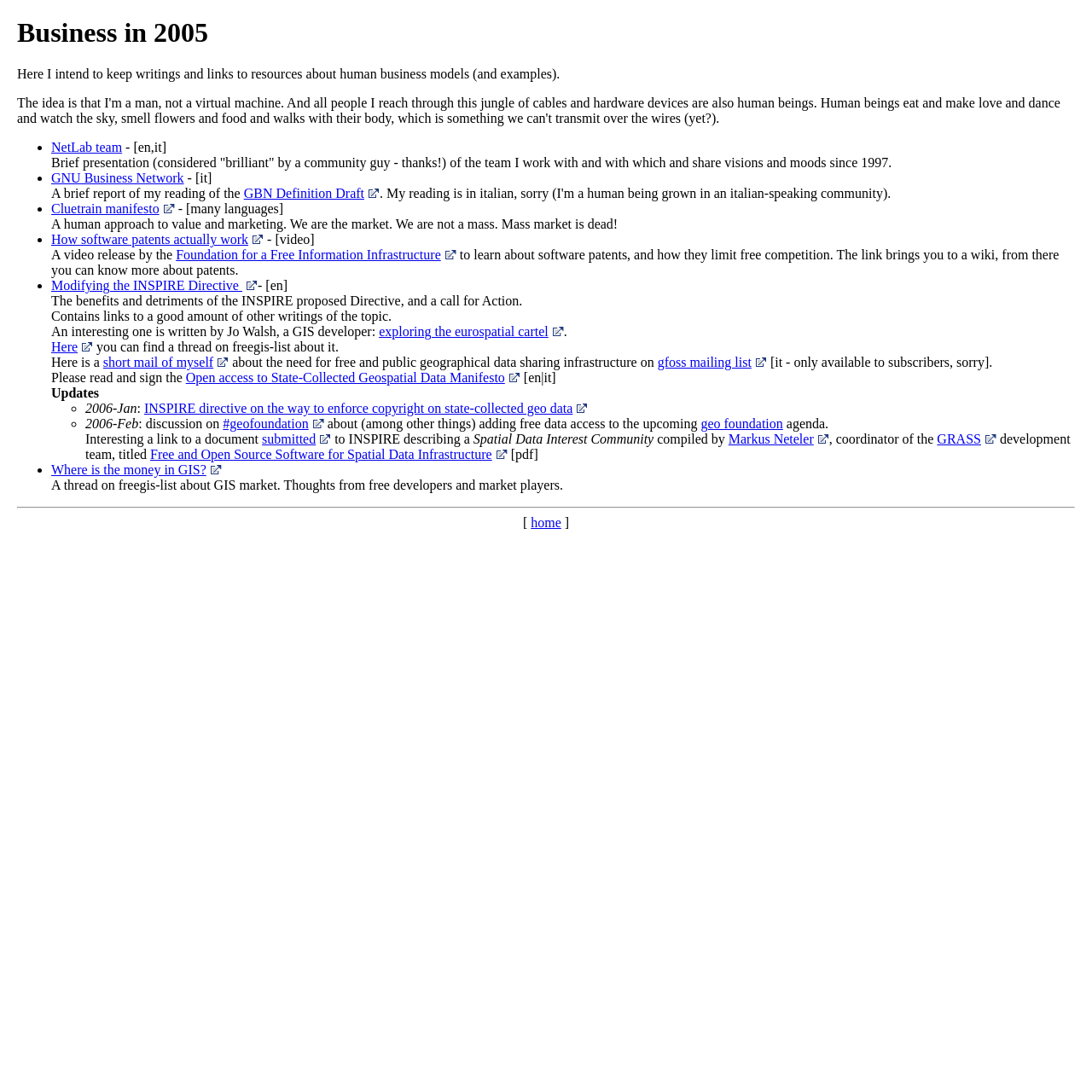Determine the bounding box coordinates for the element that should be clicked to follow this instruction: "Read about business in 2005". The coordinates should be given as four float numbers between 0 and 1, in the format [left, top, right, bottom].

[0.016, 0.016, 0.984, 0.045]